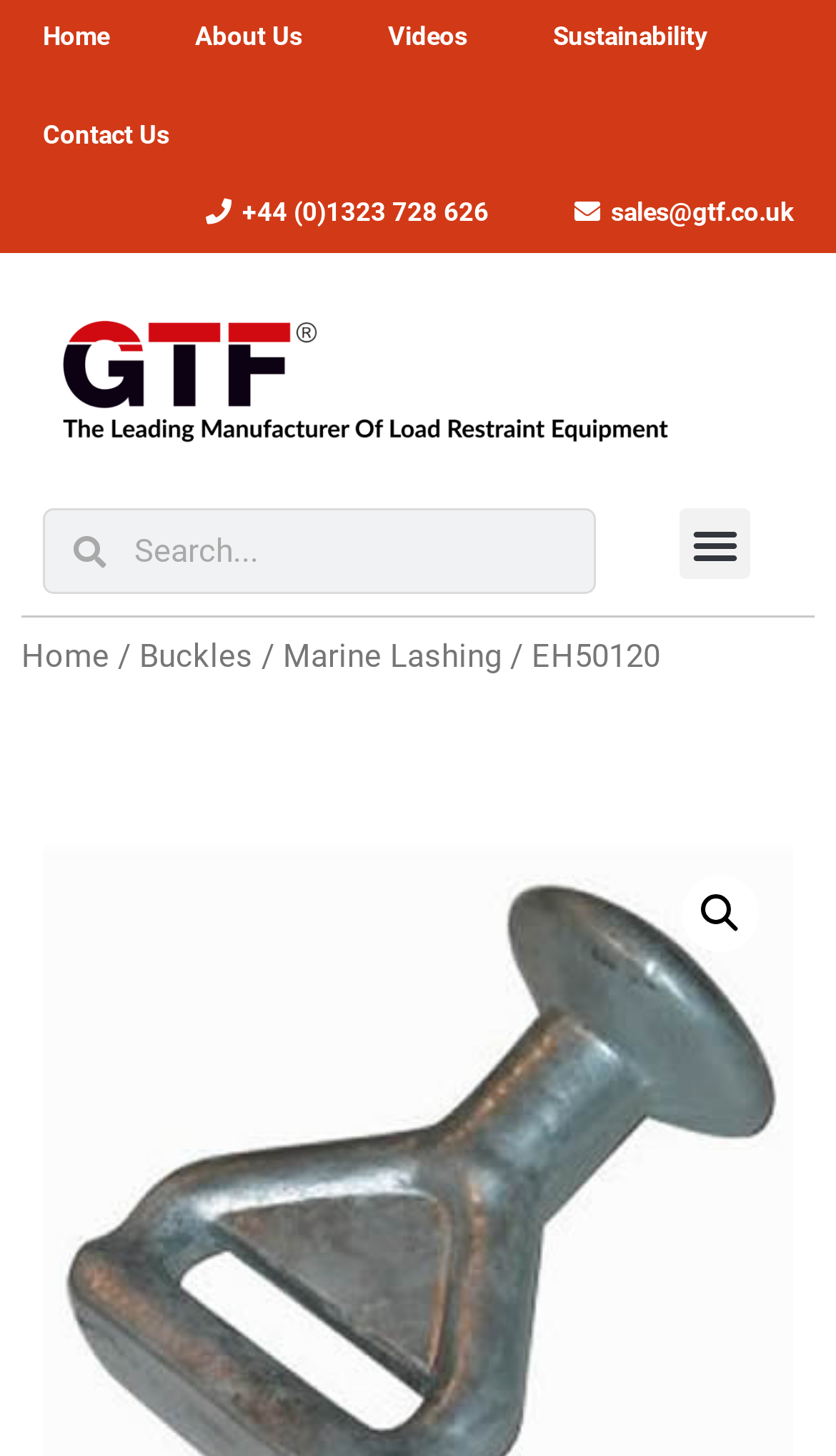Analyze the image and provide a detailed answer to the question: What is the email address?

The email address can be found in the link ' ‌sales@gtf.co.uk' which is located at the top of the webpage, next to the phone number.